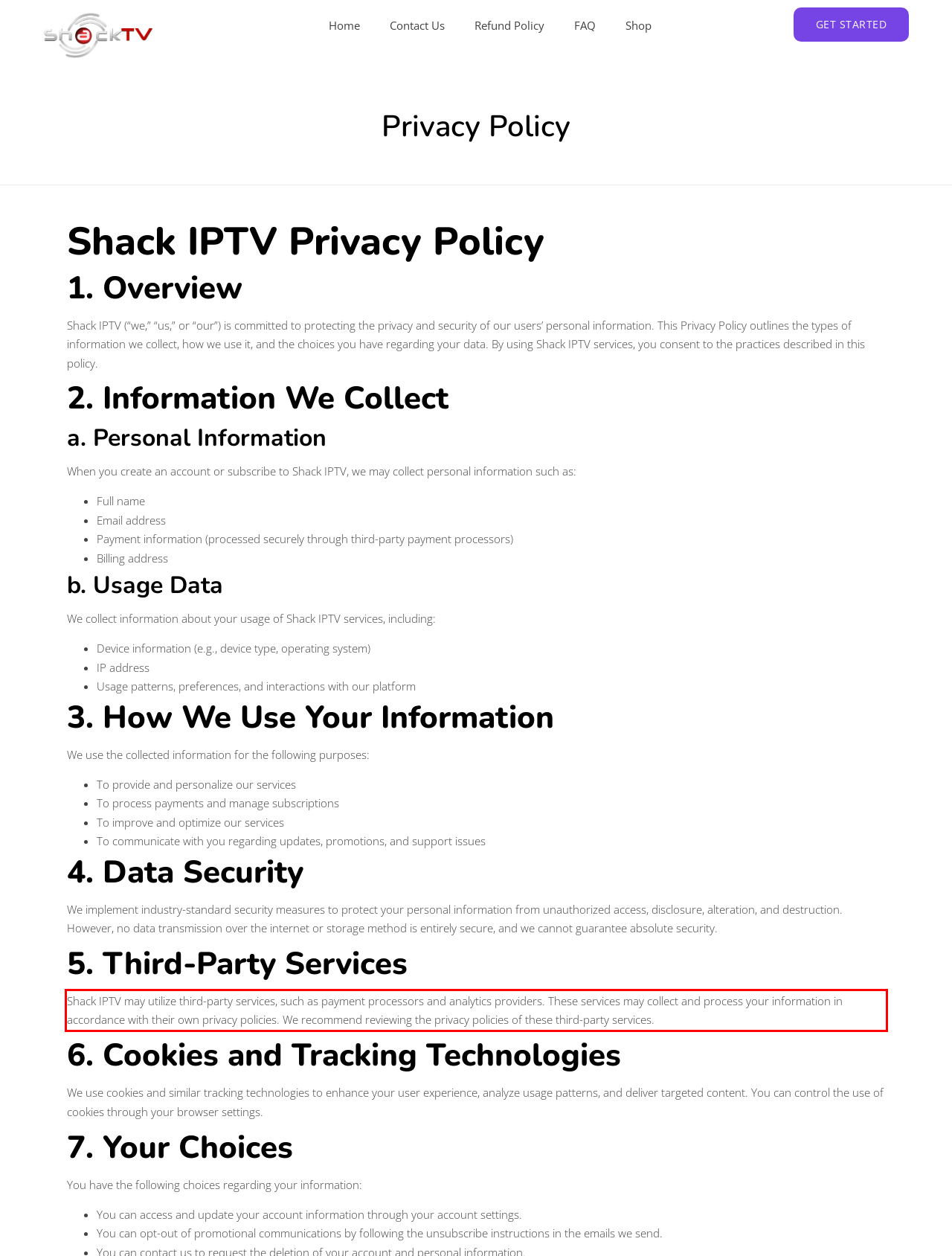Please look at the screenshot provided and find the red bounding box. Extract the text content contained within this bounding box.

Shack IPTV may utilize third-party services, such as payment processors and analytics providers. These services may collect and process your information in accordance with their own privacy policies. We recommend reviewing the privacy policies of these third-party services.